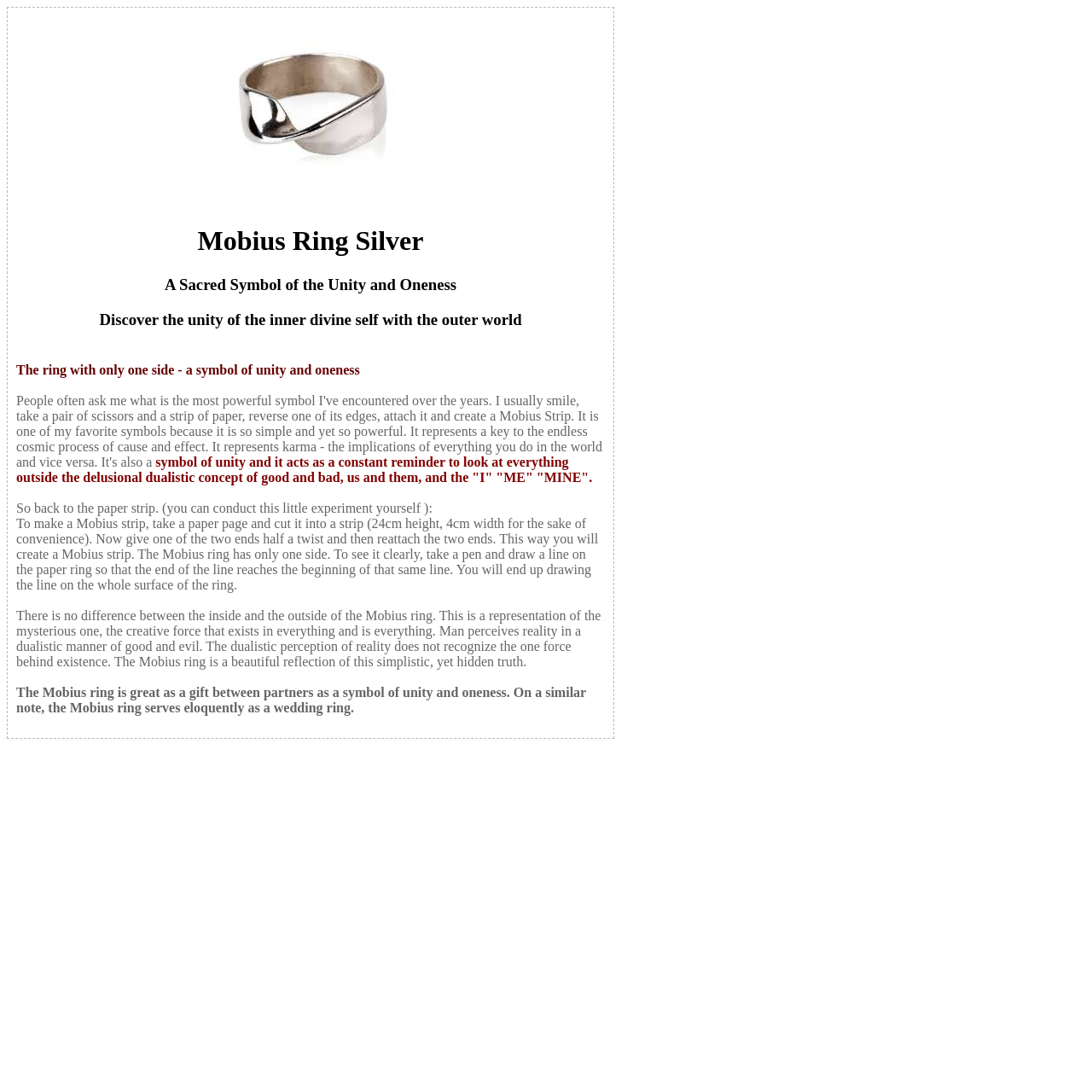Offer a meticulous description of the webpage's structure and content.

The webpage is about the Mobius Ring Silver, a sacred symbol of unity and oneness. At the top-left of the page, there is an image of the Mobius Ring Silver, accompanied by a heading with the same title. Below the image, there are three headings that provide a brief introduction to the ring's significance, emphasizing its representation of unity and oneness.

Below the headings, there are five paragraphs of text that explain the concept of the Mobius ring in more detail. The first paragraph describes the ring as a symbol of unity and oneness. The second paragraph elaborates on the ring's significance, stating that it acts as a reminder to look beyond dualistic concepts. The third paragraph provides an experiment to create a Mobius strip, illustrating how the ring has only one side. The fourth paragraph explains the significance of the Mobius ring, representing the creative force that exists in everything. The fifth paragraph suggests that the Mobius ring is a great gift or wedding ring symbolizing unity and oneness.

Overall, the webpage is focused on explaining the meaning and significance of the Mobius Ring Silver, with a clear and concise layout that guides the reader through the content.